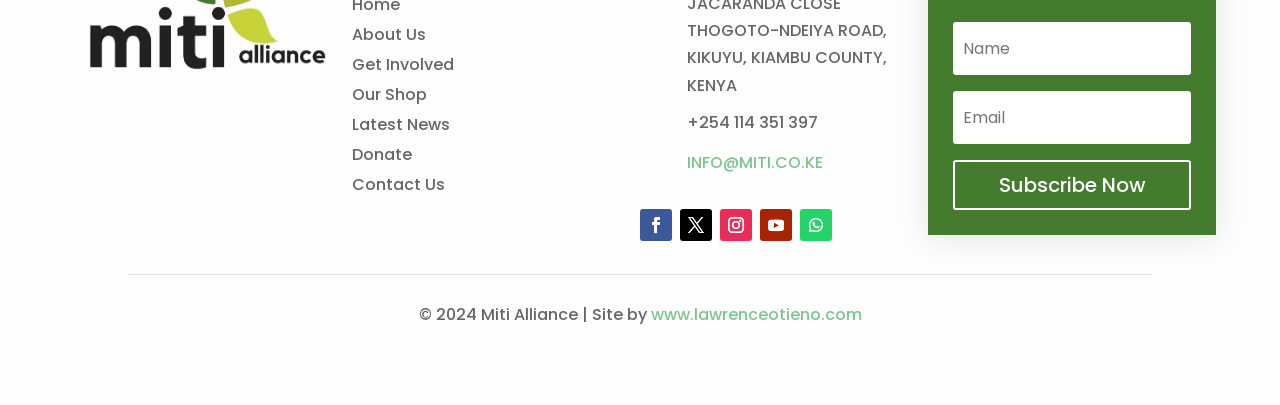How many social media links are present?
Answer the question with a single word or phrase, referring to the image.

5